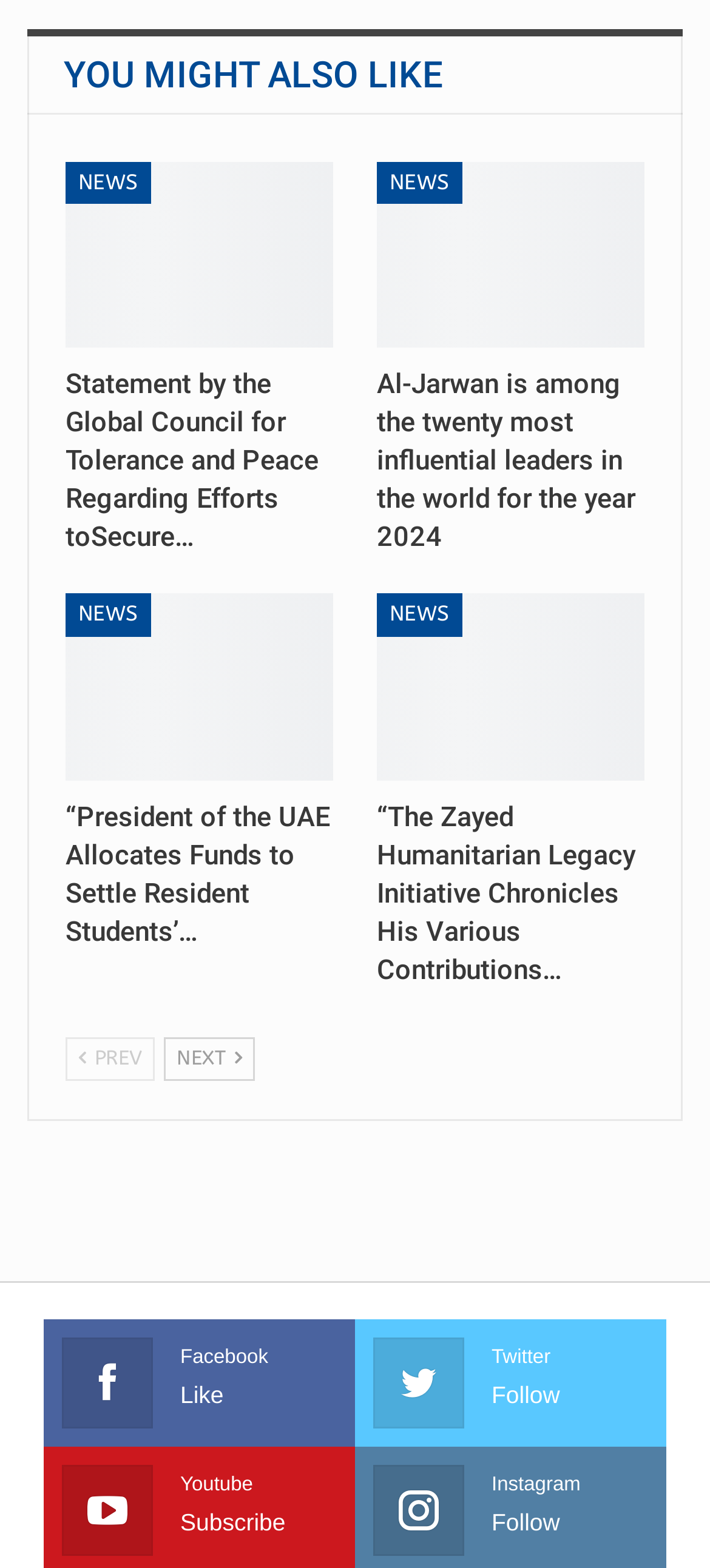What is the text of the first news link?
Please answer the question with a detailed response using the information from the screenshot.

I looked at the first link on the page with the text 'NEWS' and found that the text of the link is 'Statement by the Global Council for Tolerance and Peace Regarding Efforts to Secure Full Membership for Palestine in the United Nations.'.